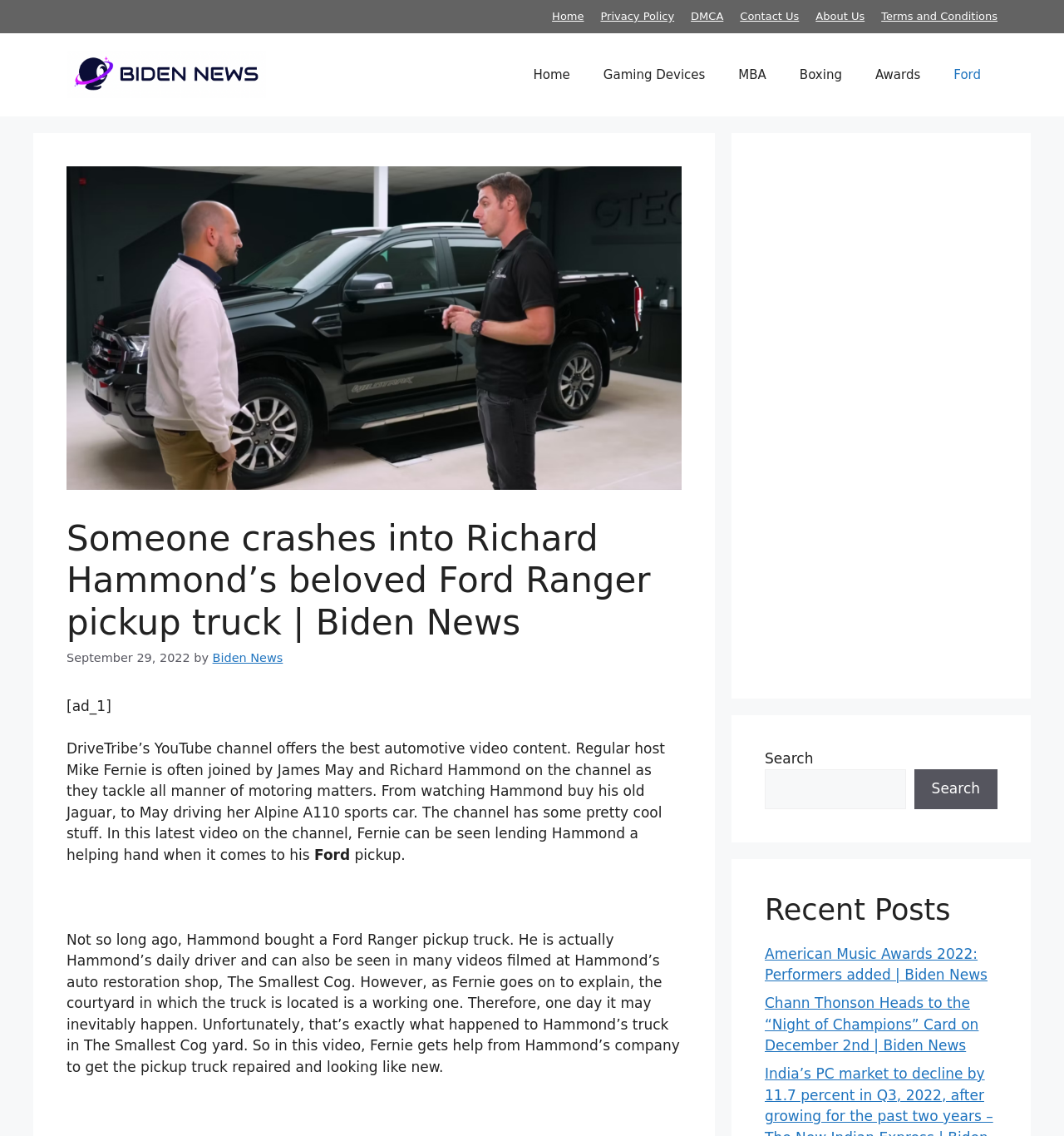Reply to the question below using a single word or brief phrase:
What is the name of the YouTube channel mentioned?

DriveTribe